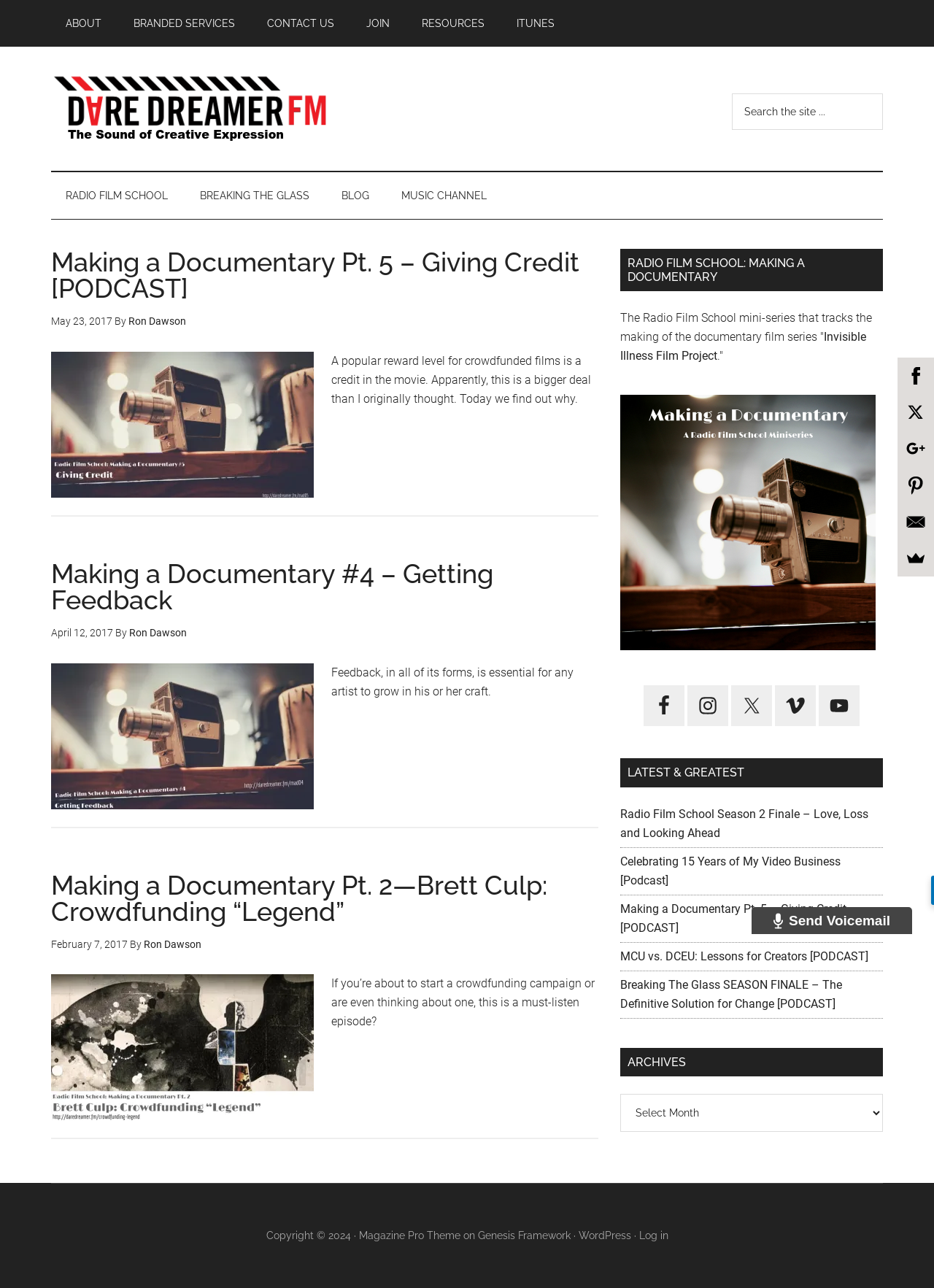Identify the bounding box coordinates of the section to be clicked to complete the task described by the following instruction: "Read Making a Documentary Pt. 5 – Giving Credit [PODCAST]". The coordinates should be four float numbers between 0 and 1, formatted as [left, top, right, bottom].

[0.055, 0.192, 0.62, 0.236]